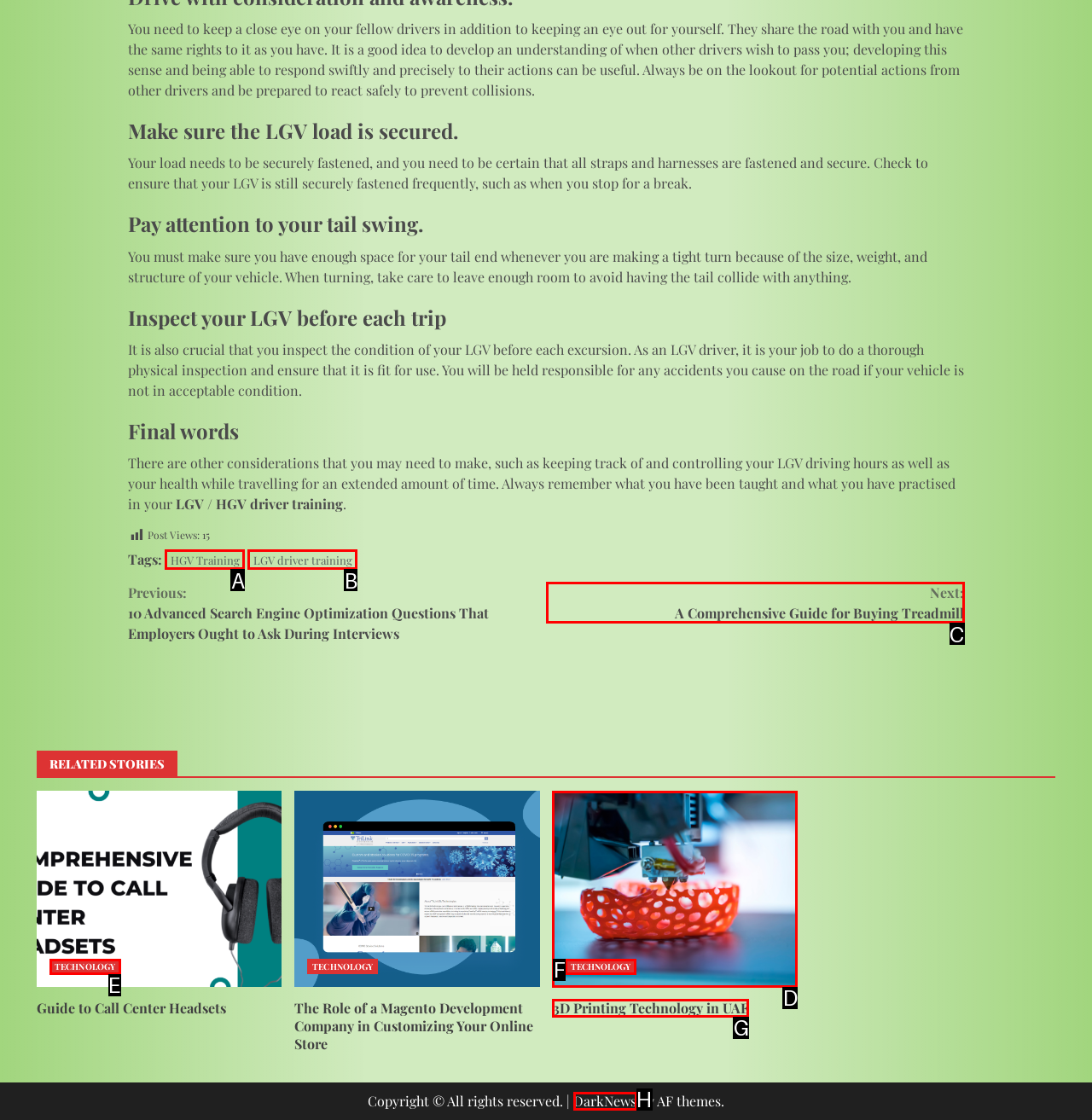Indicate the HTML element that should be clicked to perform the task: Visit 'DarkNews' Reply with the letter corresponding to the chosen option.

H